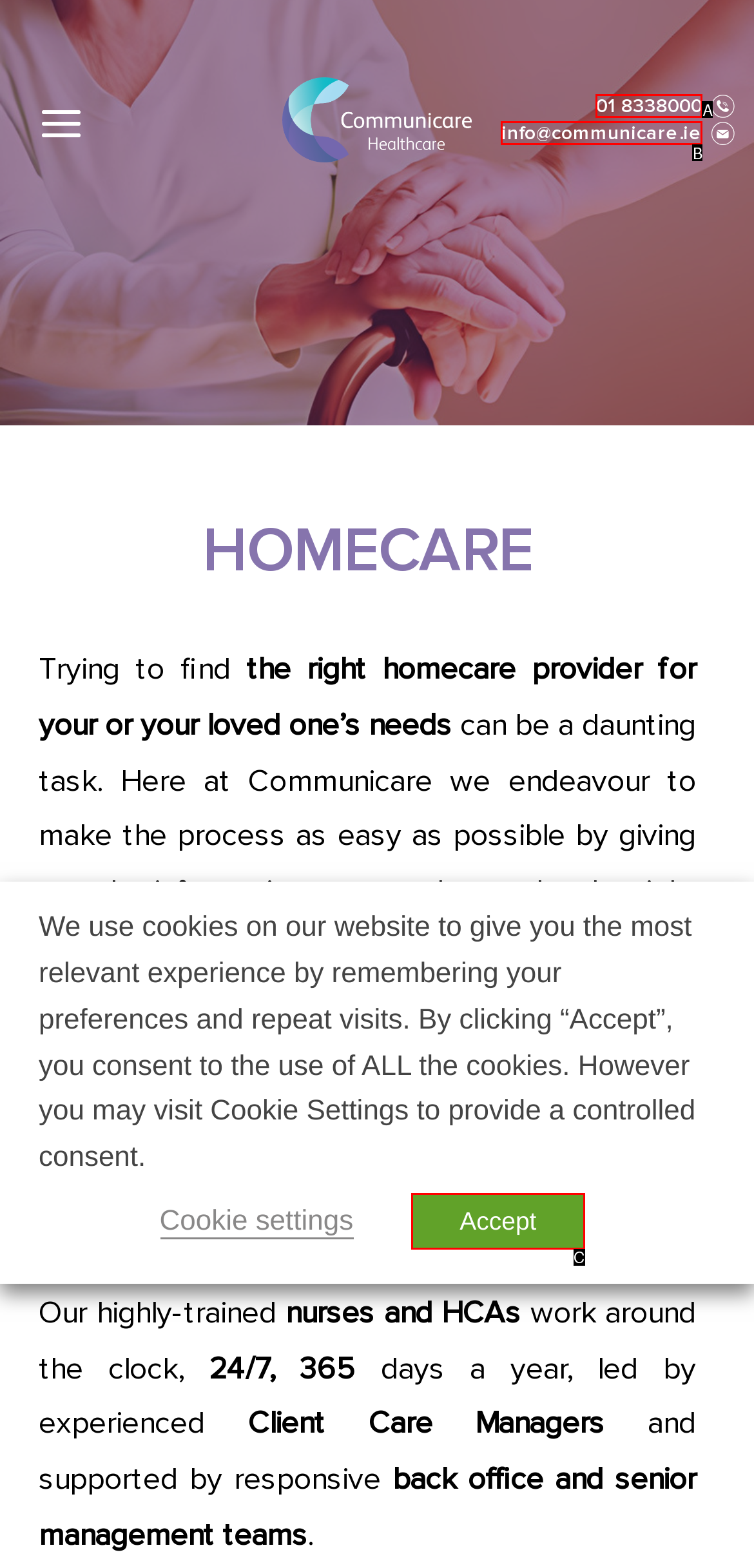Select the HTML element that corresponds to the description: Accept
Reply with the letter of the correct option from the given choices.

C